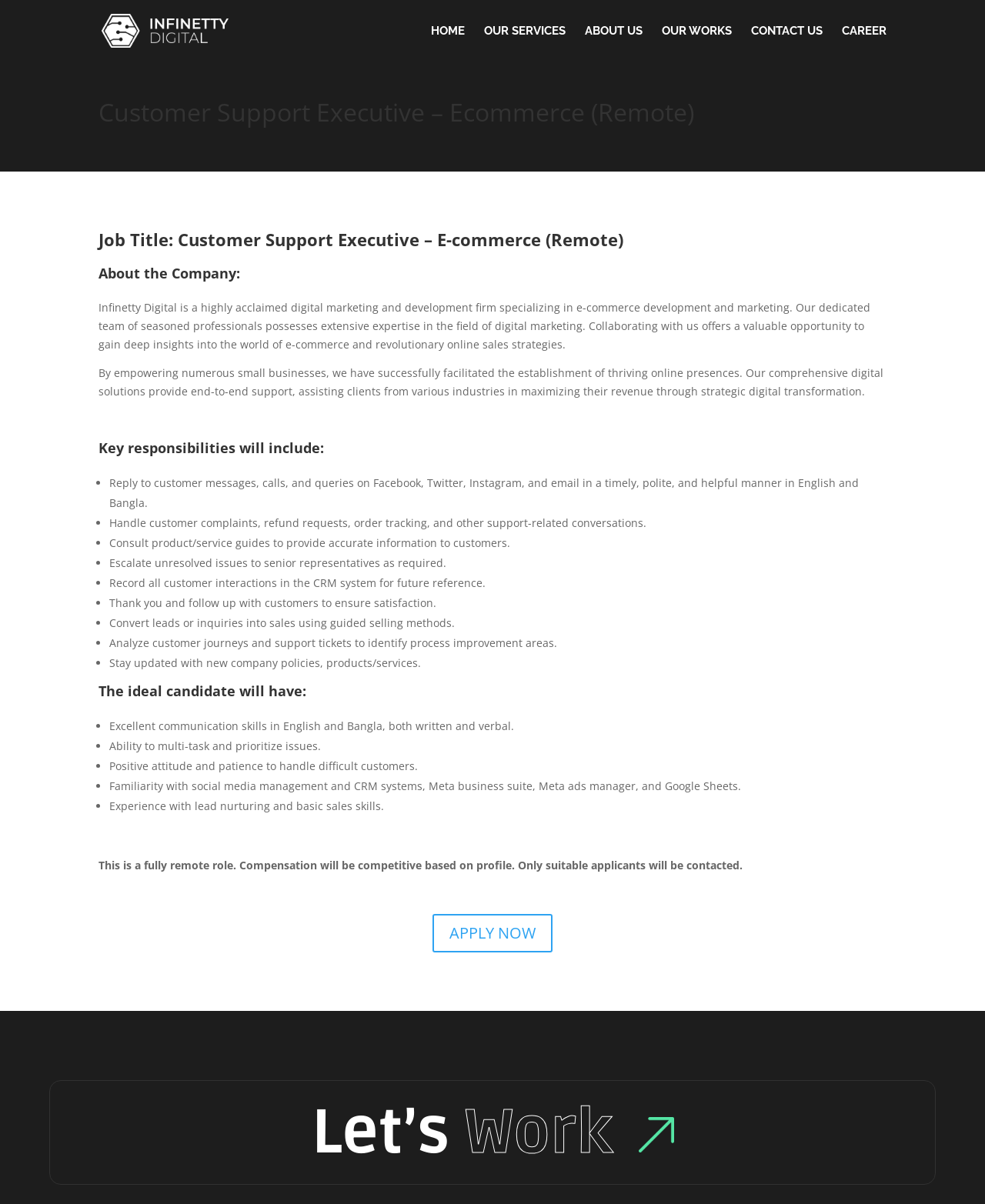Describe every aspect of the webpage in a detailed manner.

The webpage is about a job posting for a Customer Support Executive position at Infinetty Digital, a digital marketing and development firm specializing in e-commerce development and marketing. 

At the top of the page, there is a navigation menu with links to different sections of the website, including "HOME", "OUR SERVICES", "ABOUT US", "OUR WORKS", "CONTACT US", and "CAREER". 

Below the navigation menu, there is a large section that takes up most of the page, containing the job posting details. The job title "Customer Support Executive – Ecommerce (Remote)" is prominently displayed at the top of this section. 

The job posting is divided into several sections, including "About the Company", "Key responsibilities", and "The ideal candidate will have". The "About the Company" section provides a brief overview of Infinetty Digital and its services. 

The "Key responsibilities" section lists the tasks that the successful candidate will be expected to perform, including responding to customer messages, handling customer complaints, and escalating unresolved issues to senior representatives. 

The "The ideal candidate will have" section lists the qualifications and skills required for the job, including excellent communication skills, ability to multi-task, and familiarity with social media management and CRM systems. 

At the bottom of the page, there is a call-to-action button "APPLY NOW $" and a heading "Let’s Work".